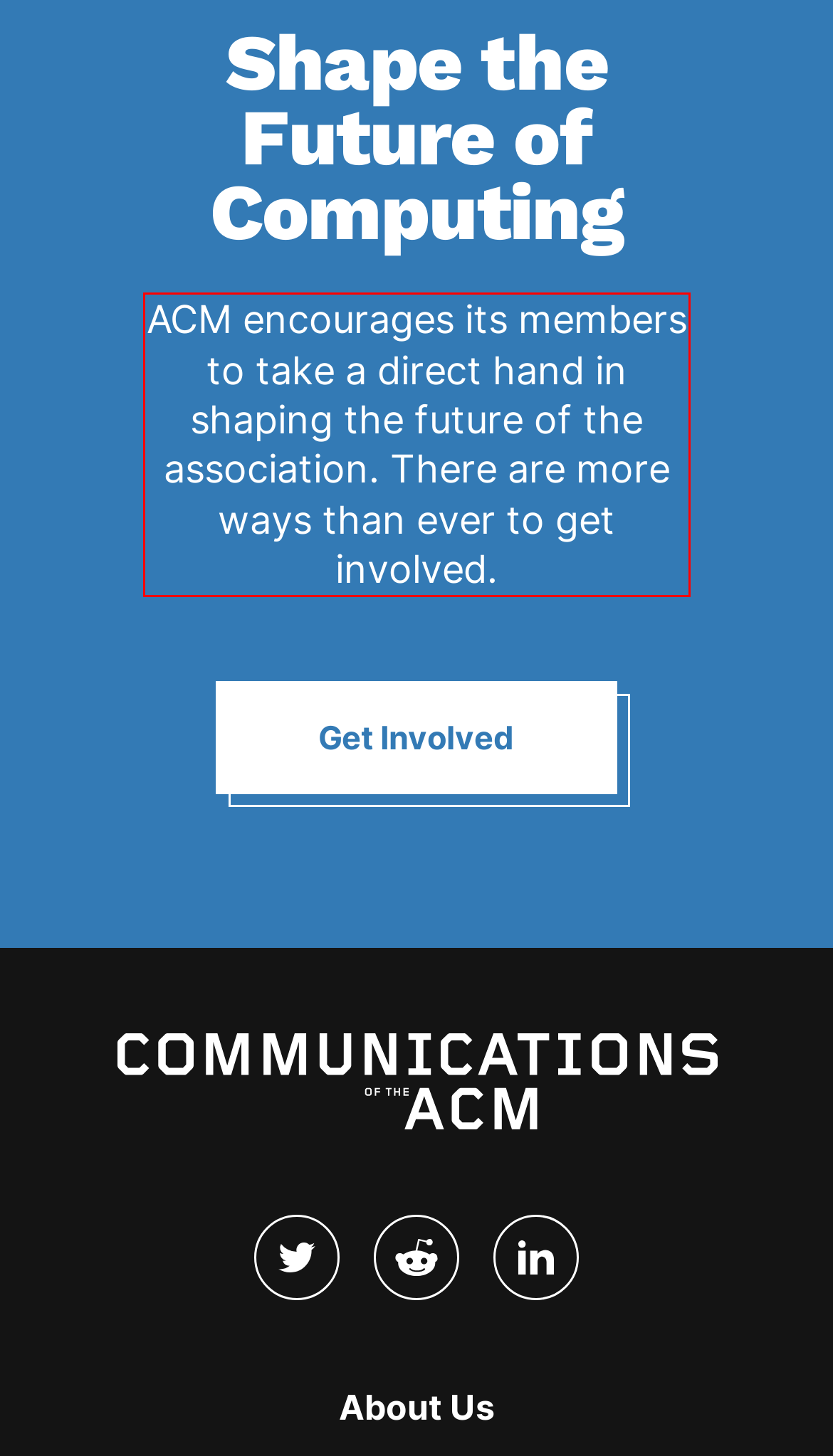Please identify and extract the text content from the UI element encased in a red bounding box on the provided webpage screenshot.

ACM encourages its members to take a direct hand in shaping the future of the association. There are more ways than ever to get involved.